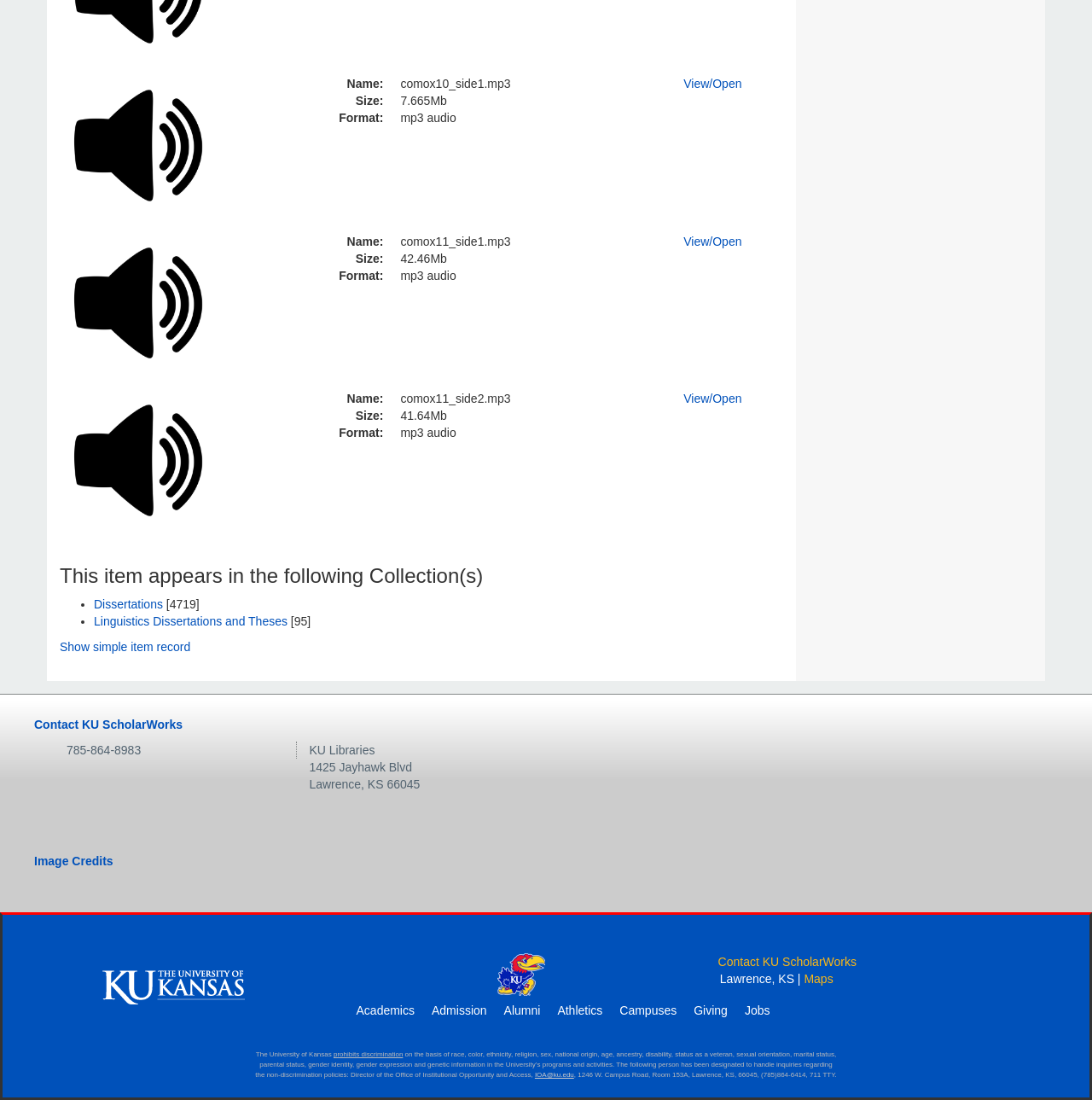Analyze the image and provide a detailed answer to the question: What is the format of comox10_side1.mp3?

I found the answer by looking at the description list detail for the item 'comox10_side1.mp3', which is located in the top-left section of the webpage. The format is specified as 'mp3 audio'.